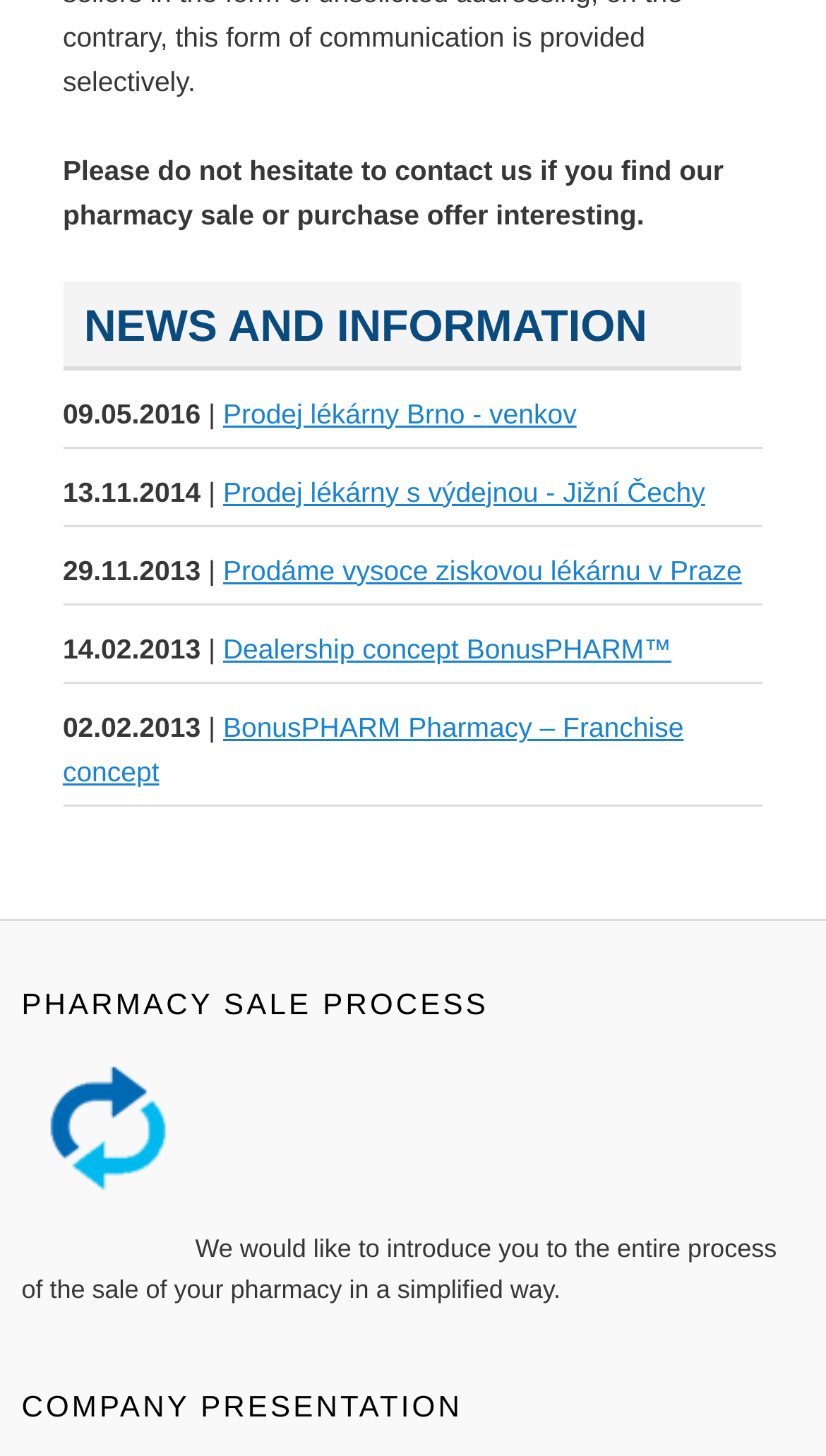Please provide the bounding box coordinates in the format (top-left x, top-left y, bottom-right x, bottom-right y). Remember, all values are floating point numbers between 0 and 1. What is the bounding box coordinate of the region described as: BonusPHARM Pharmacy – Franchise concept

[0.076, 0.489, 0.828, 0.541]